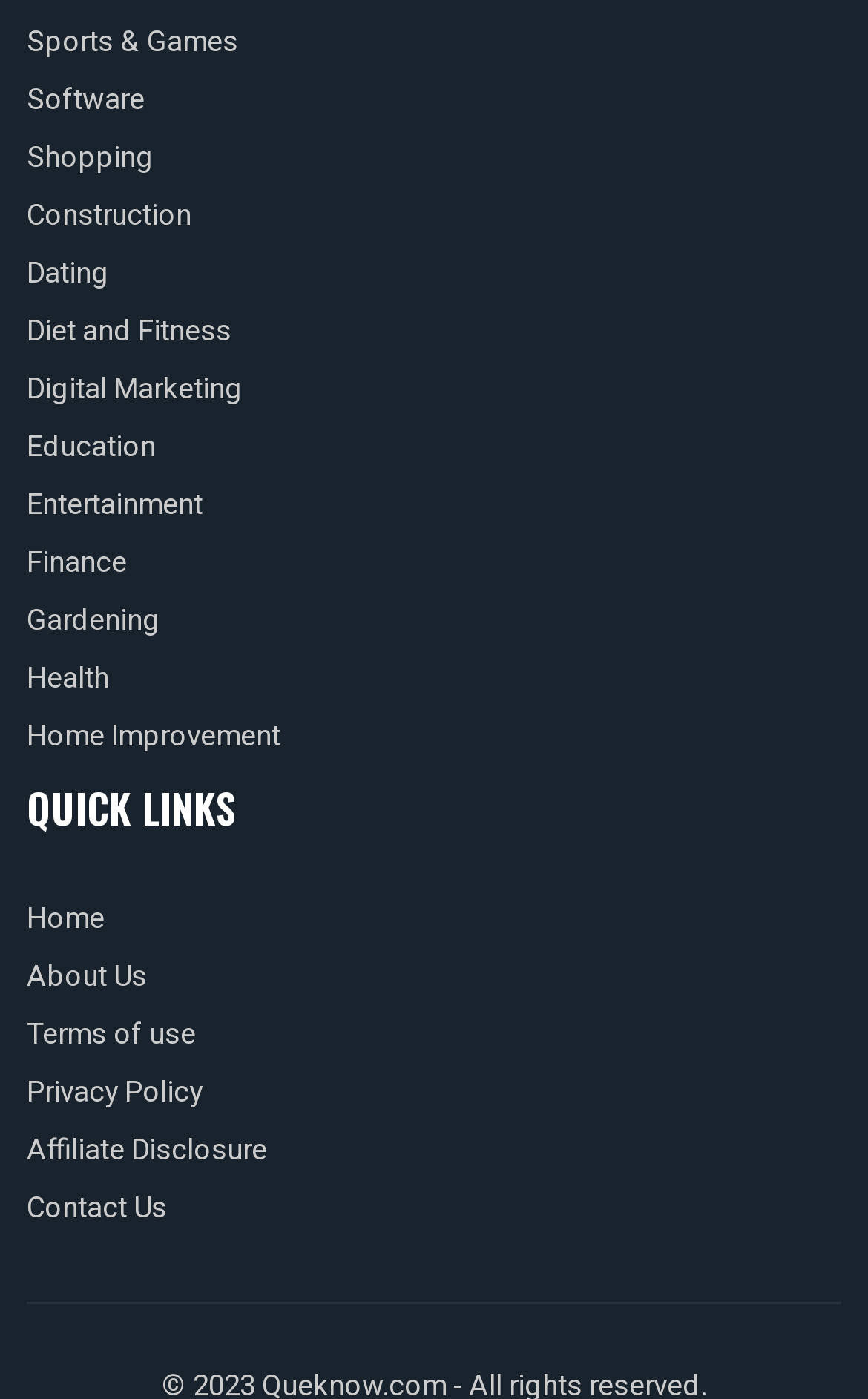What are the categories listed under QUICK LINKS?
Provide an in-depth and detailed answer to the question.

The webpage has a section titled 'QUICK LINKS' which lists various categories such as Sports & Games, Software, Shopping, Construction, and many more. These categories are likely links to different sections or pages of the website.